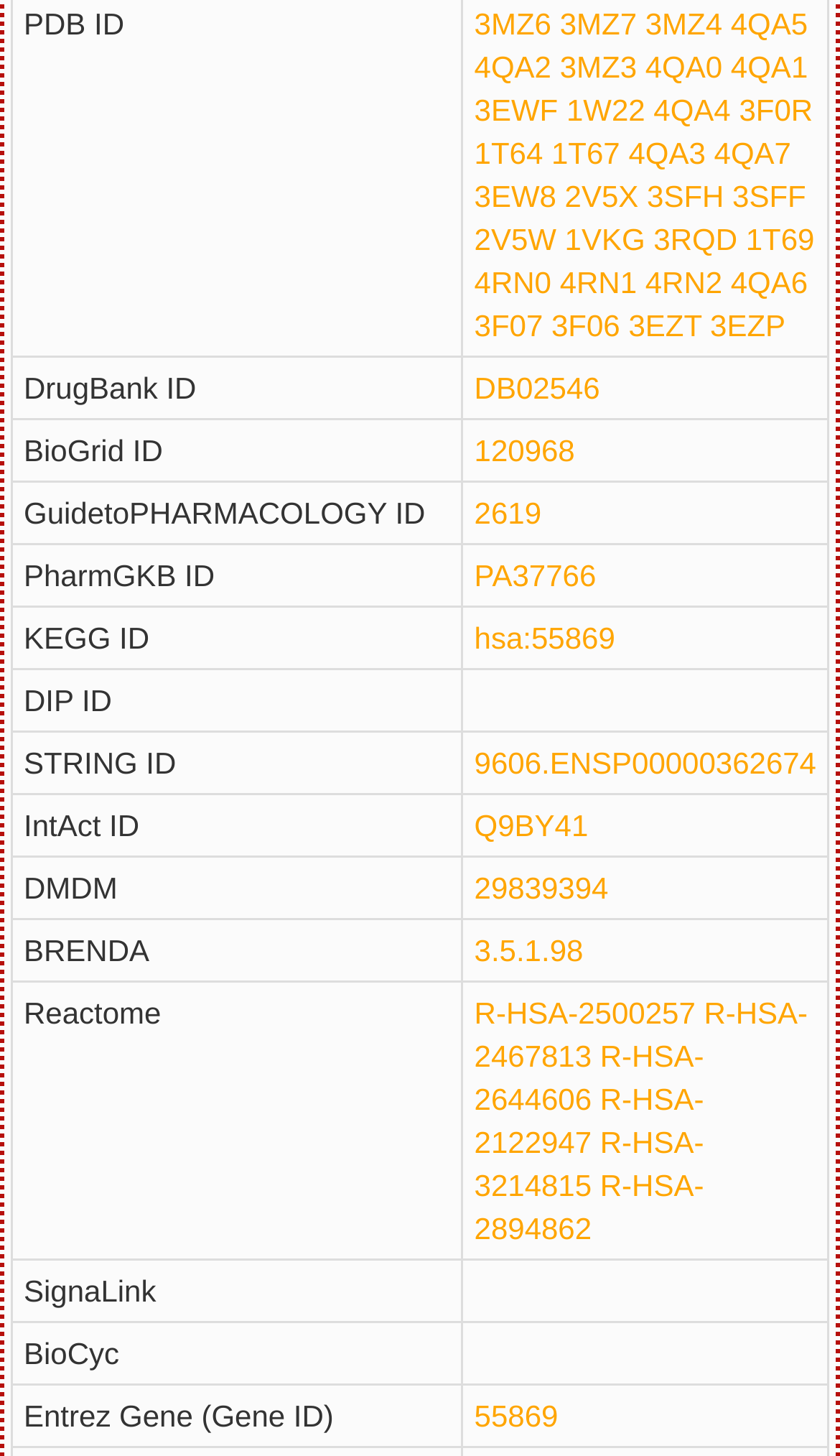Locate the bounding box coordinates of the element that should be clicked to execute the following instruction: "Click the link 'DB02546'".

[0.565, 0.255, 0.714, 0.278]